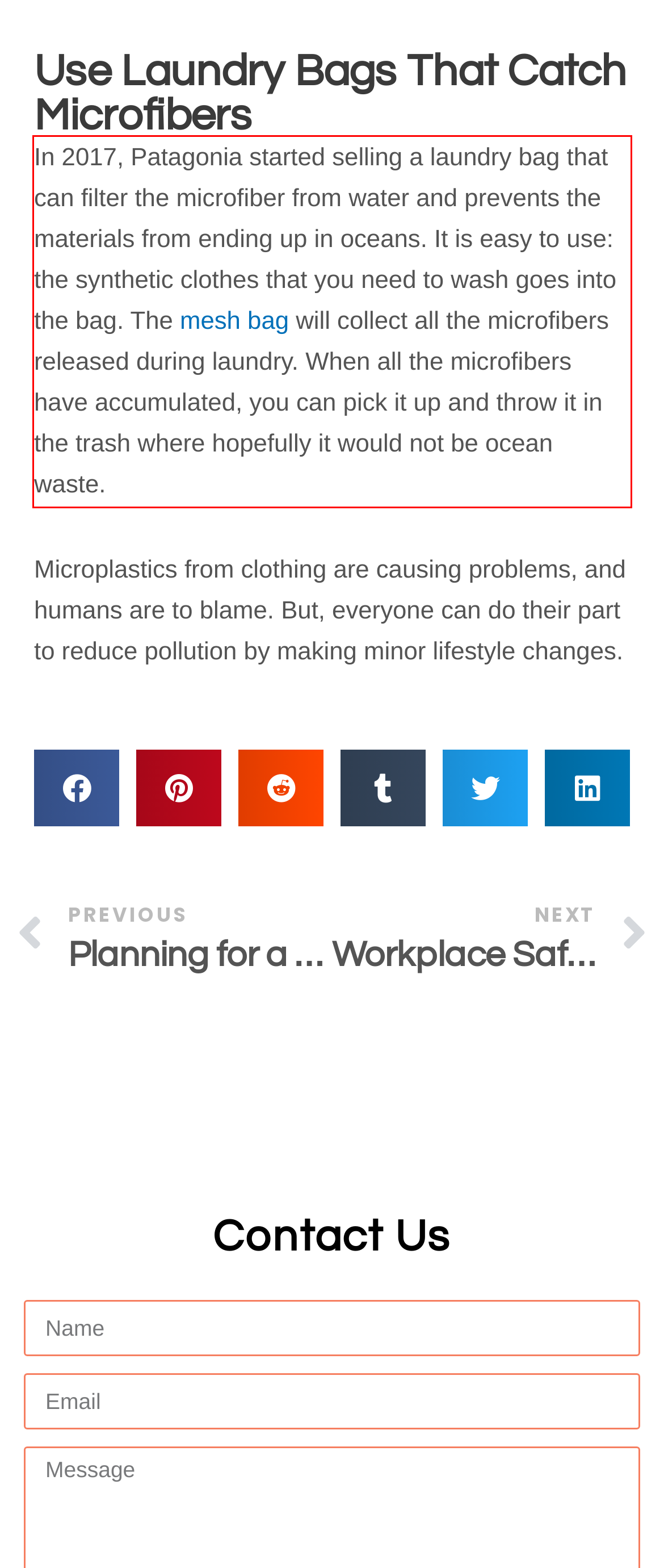You have a screenshot of a webpage, and there is a red bounding box around a UI element. Utilize OCR to extract the text within this red bounding box.

In 2017, Patagonia started selling a laundry bag that can filter the microfiber from water and prevents the materials from ending up in oceans. It is easy to use: the synthetic clothes that you need to wash goes into the bag. The mesh bag will collect all the microfibers released during laundry. When all the microfibers have accumulated, you can pick it up and throw it in the trash where hopefully it would not be ocean waste.